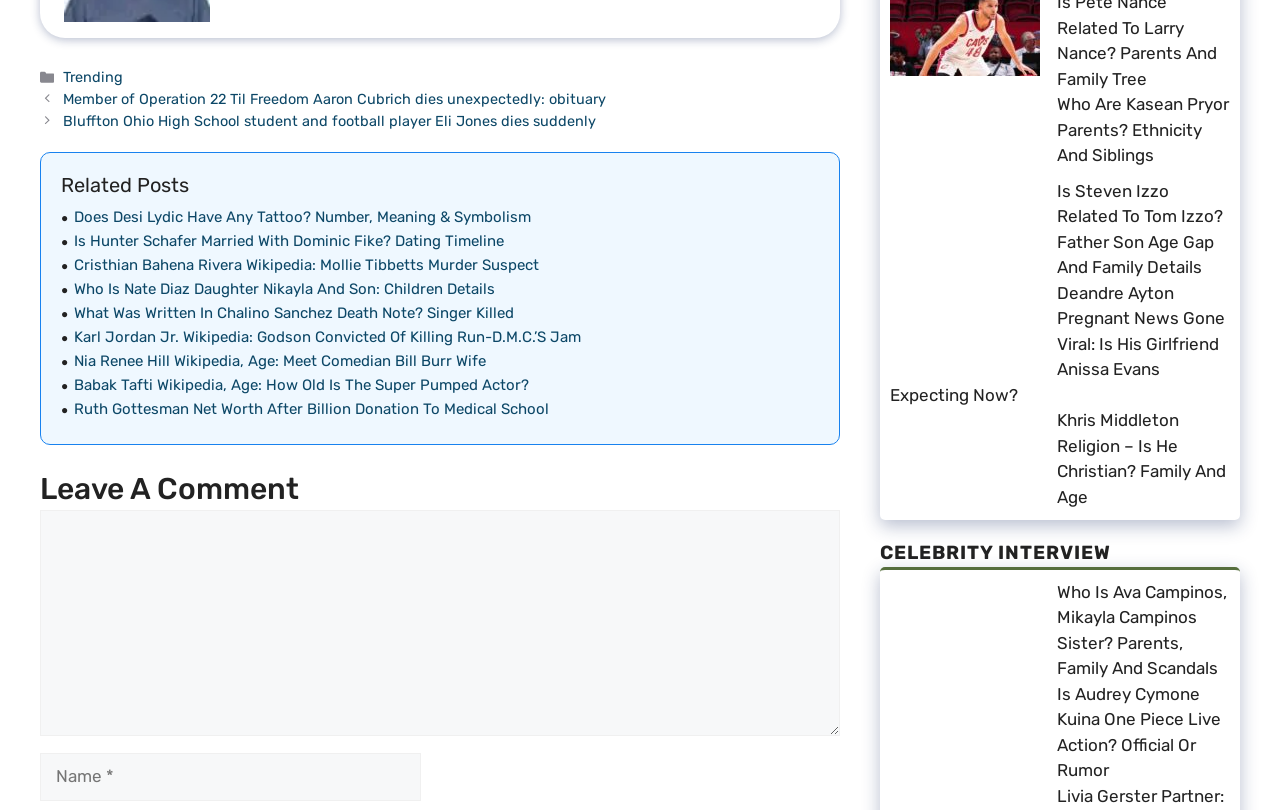Please give the bounding box coordinates of the area that should be clicked to fulfill the following instruction: "Click on the 'Posts' navigation". The coordinates should be in the format of four float numbers from 0 to 1, i.e., [left, top, right, bottom].

[0.031, 0.11, 0.656, 0.163]